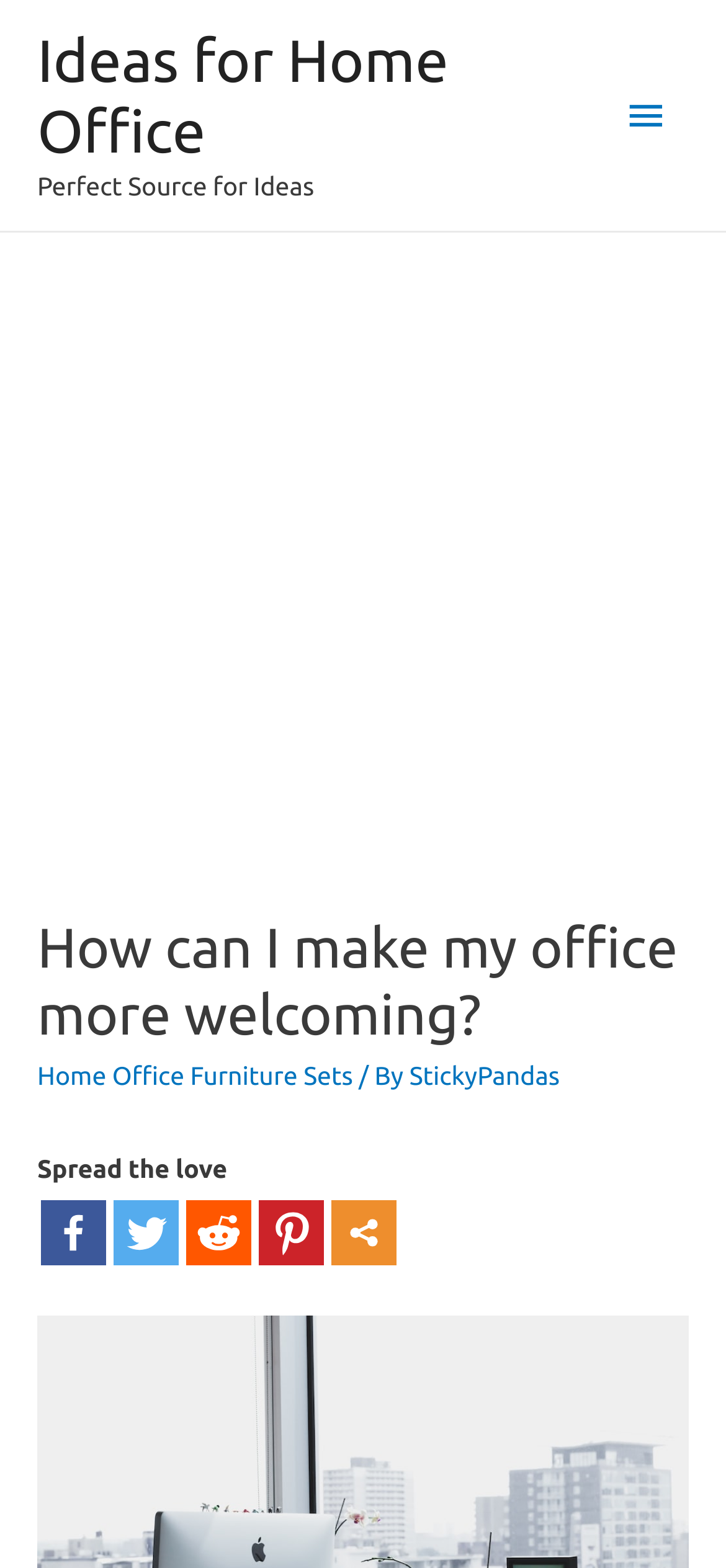Kindly provide the bounding box coordinates of the section you need to click on to fulfill the given instruction: "Click on the 'StickyPandas' link".

[0.564, 0.676, 0.771, 0.695]